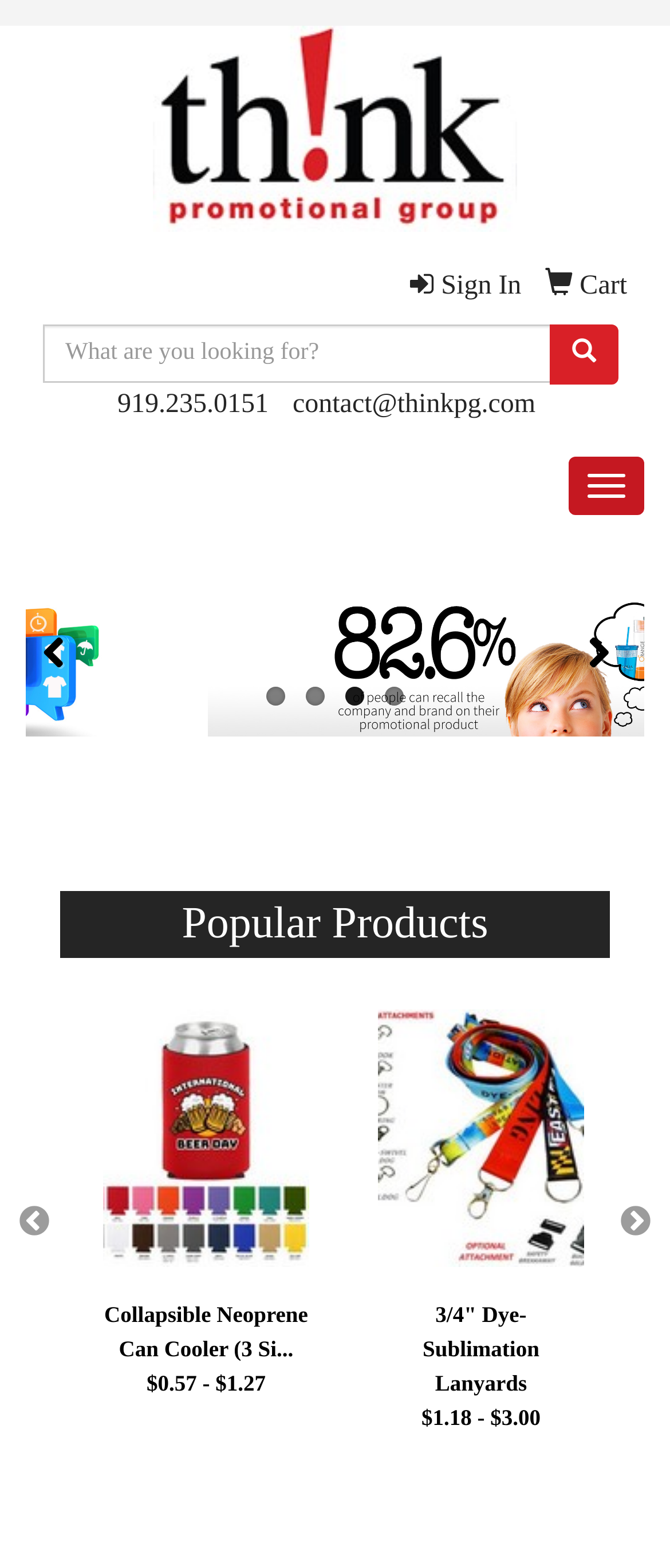Use the information in the screenshot to answer the question comprehensively: How many navigation buttons are there?

I found two navigation buttons, 'Previous Slide' and 'Next Slide', which are likely used to navigate through a slideshow or a carousel.